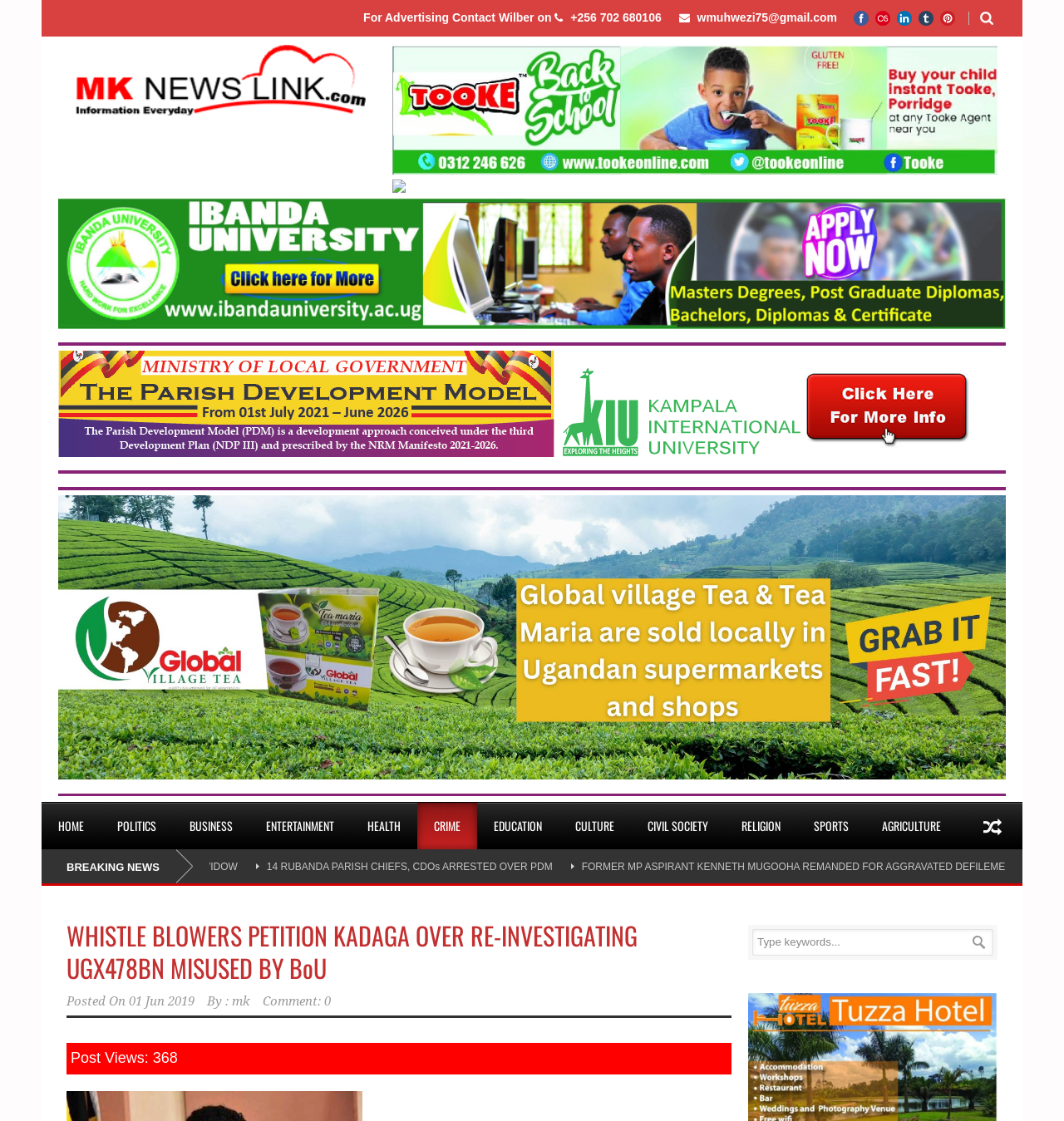Identify the bounding box coordinates for the element you need to click to achieve the following task: "Read the latest news". Provide the bounding box coordinates as four float numbers between 0 and 1, in the form [left, top, right, bottom].

[0.062, 0.768, 0.15, 0.779]